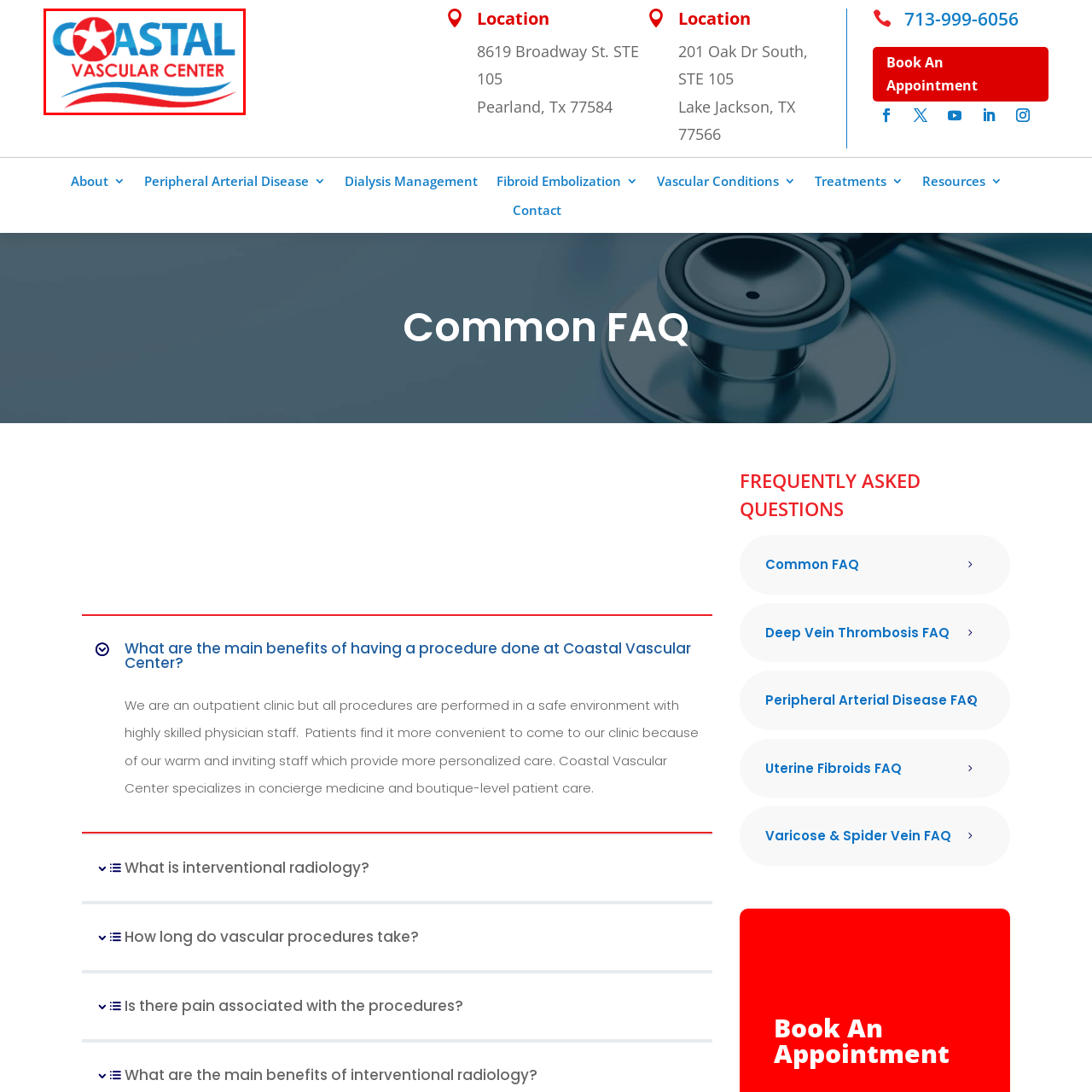What symbol is used in the logo?
Please analyze the image within the red bounding box and offer a comprehensive answer to the question.

The logo of the Coastal Vascular Center features a striking red star symbol, which is a distinctive element of the design and adds to its visual appeal.